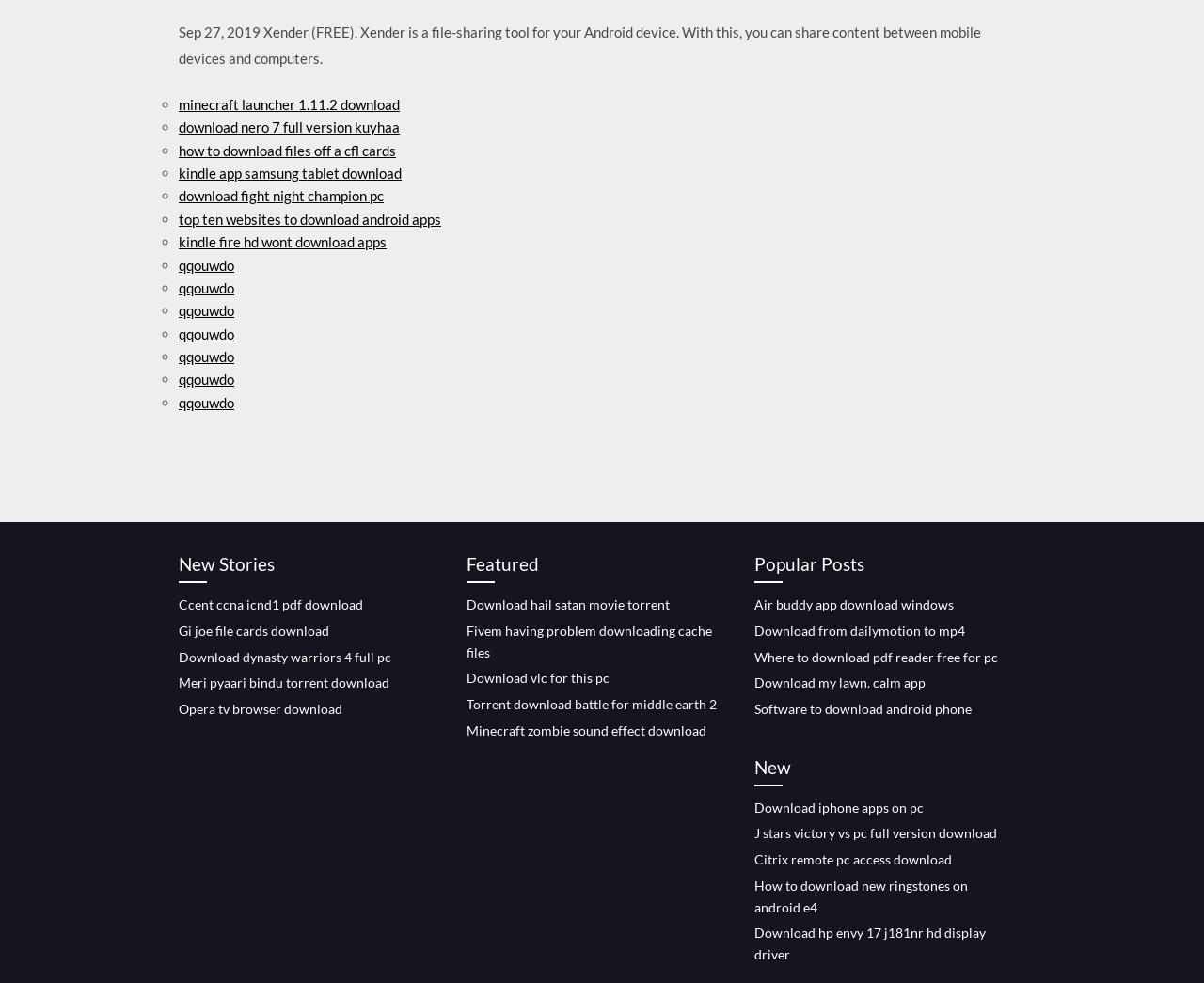What is the first download link on the webpage?
Using the image as a reference, give a one-word or short phrase answer.

Minecraft launcher 1.11.2 download